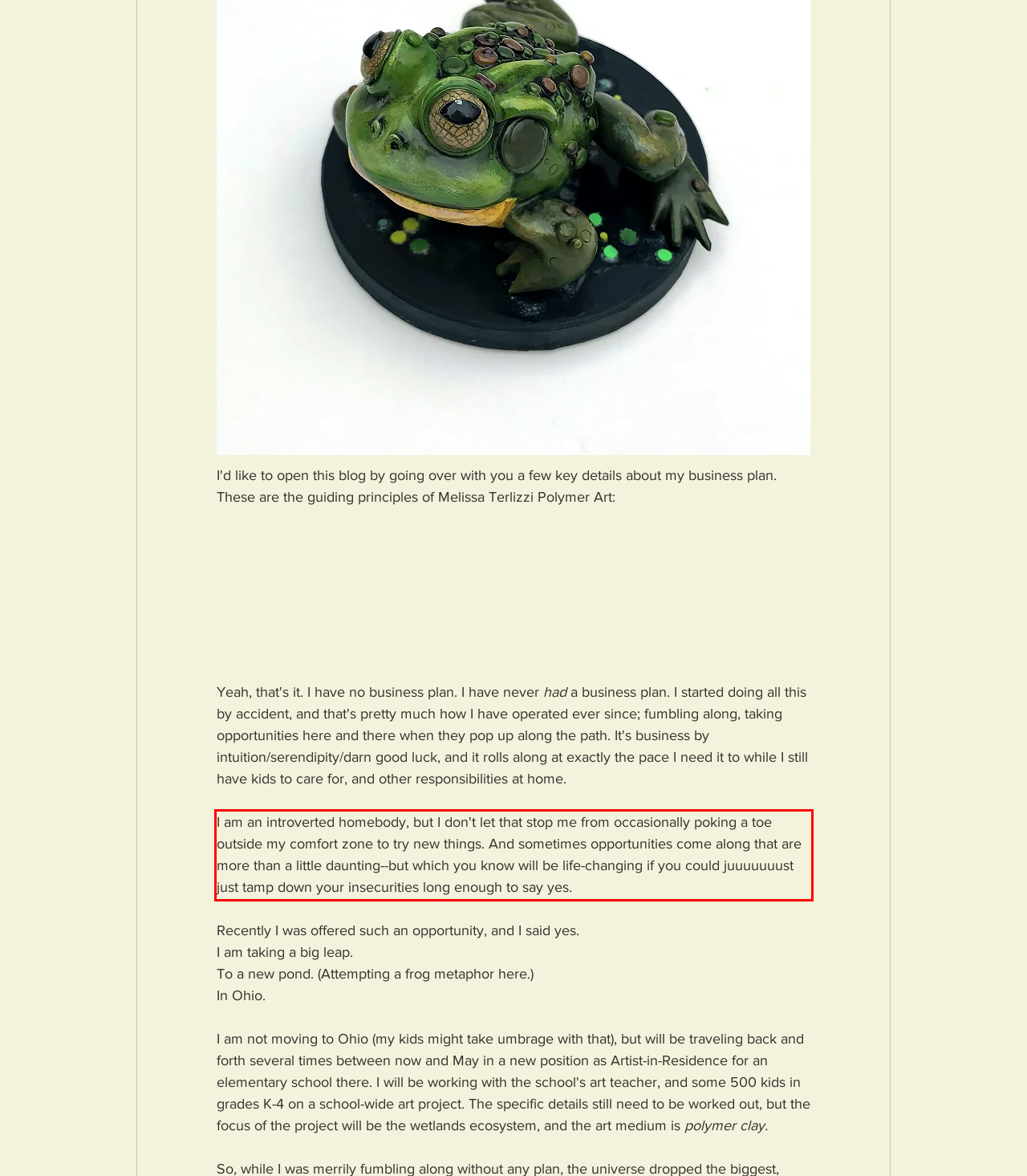Please take the screenshot of the webpage, find the red bounding box, and generate the text content that is within this red bounding box.

I am an introverted homebody, but I don't let that stop me from occasionally poking a toe outside my comfort zone to try new things. And sometimes opportunities come along that are more than a little daunting--but which you know will be life-changing if you could juuuuuuust just tamp down your insecurities long enough to say yes.